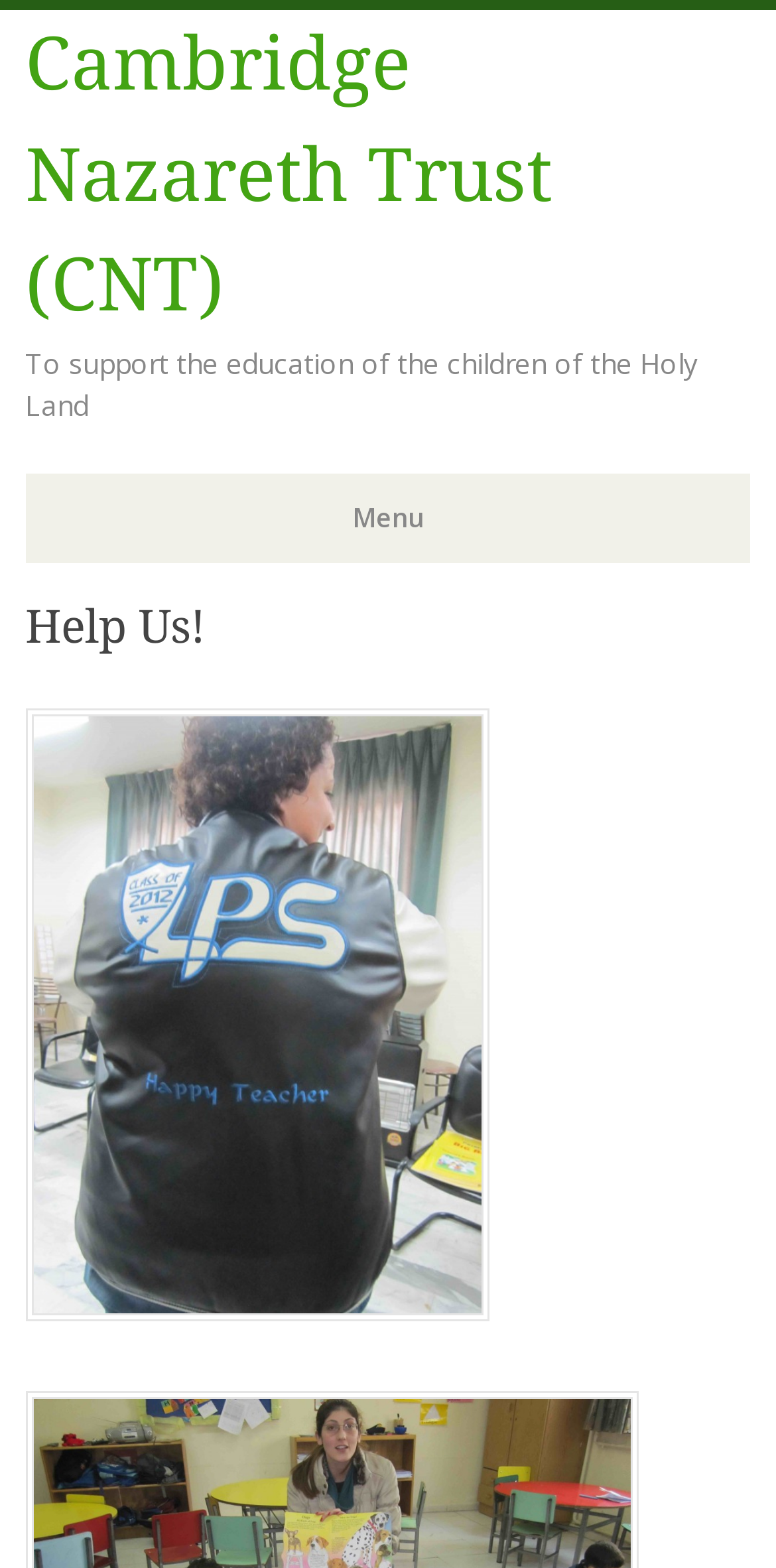What is the content type of the image?
Answer the question with a single word or phrase, referring to the image.

Happy Teacher